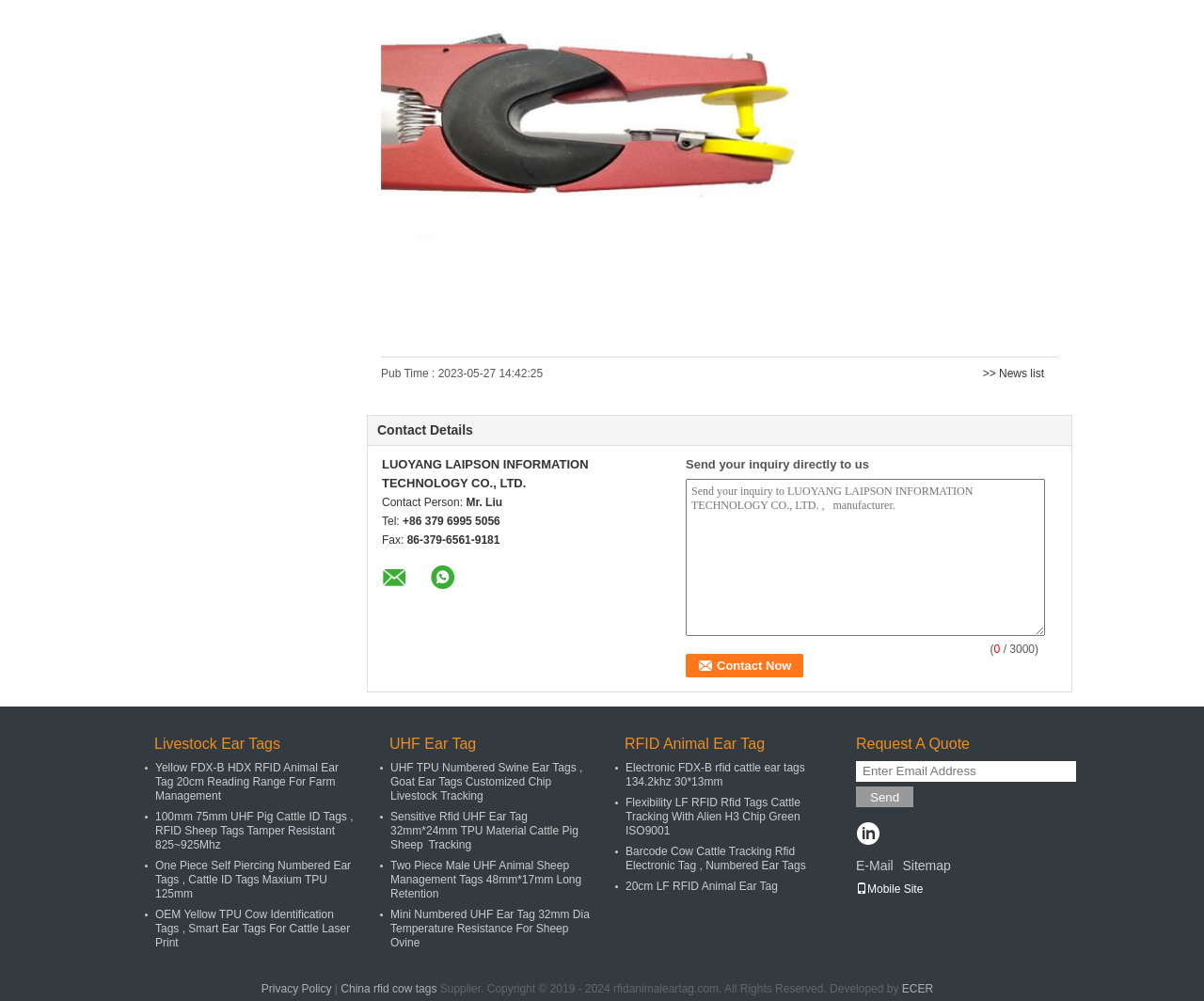Find the bounding box of the element with the following description: "ECER". The coordinates must be four float numbers between 0 and 1, formatted as [left, top, right, bottom].

[0.749, 0.981, 0.775, 0.994]